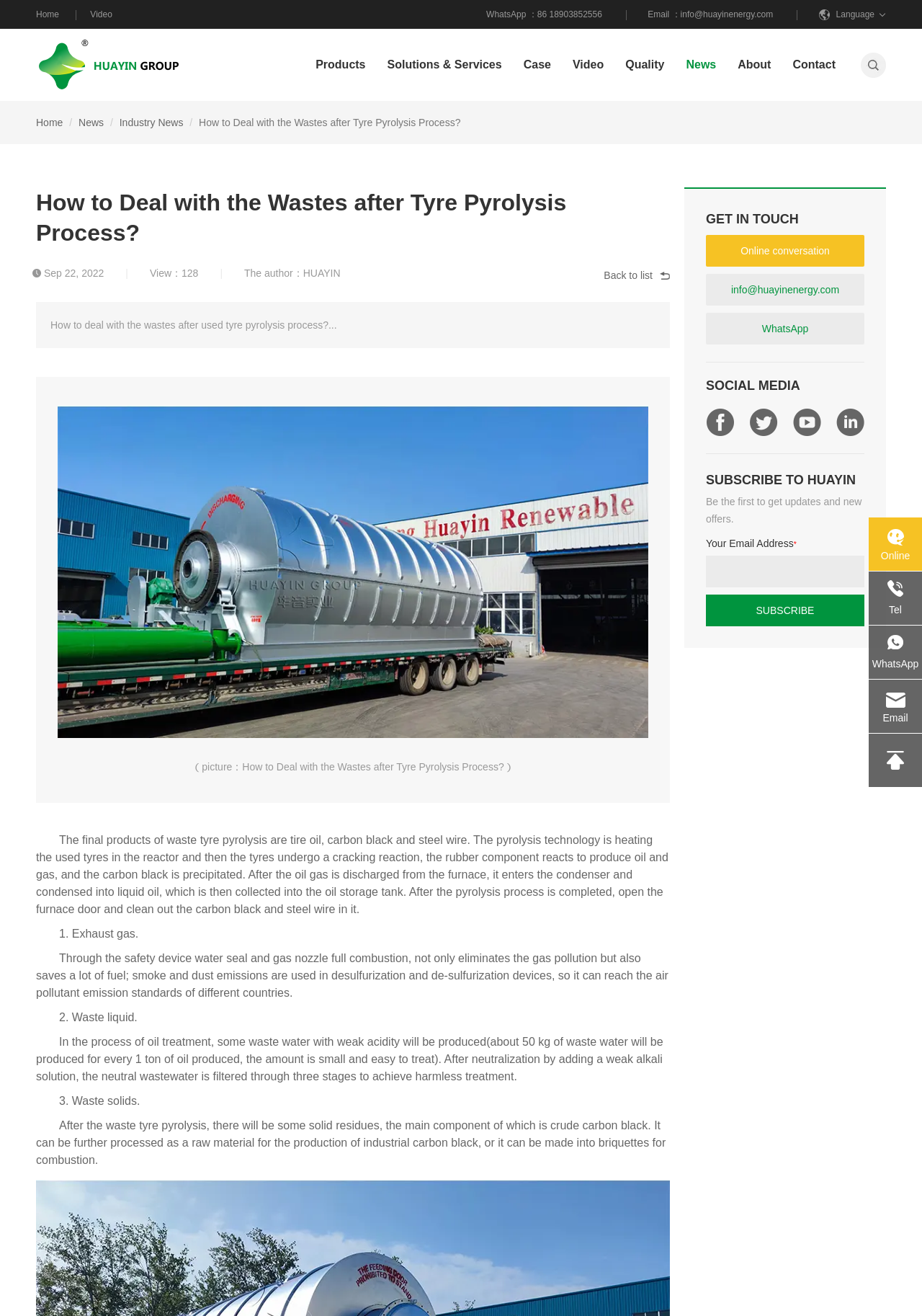Give a one-word or one-phrase response to the question: 
What is the author of the article?

HUAYIN